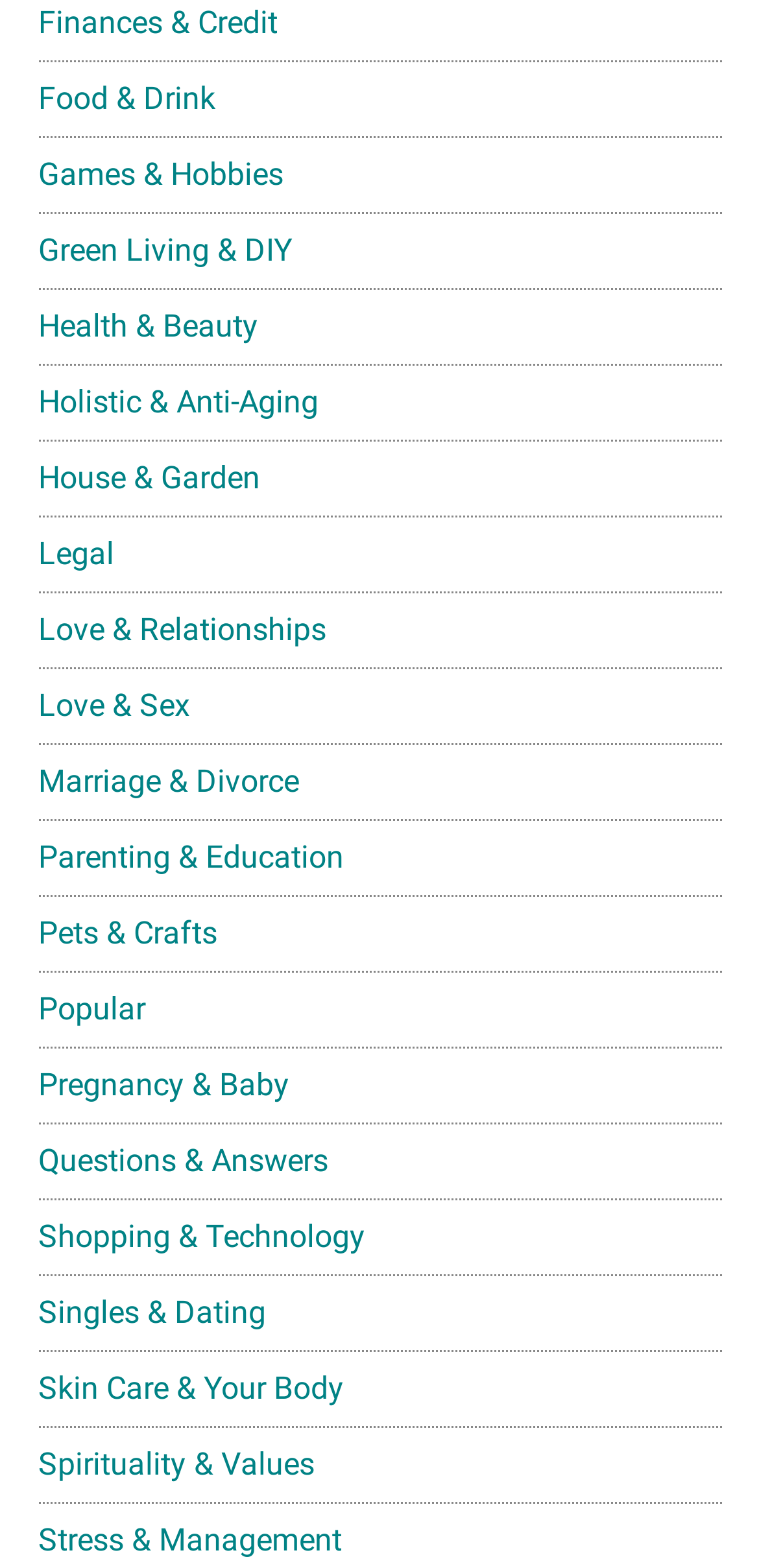How many categories start with the letter 'P'?
Give a single word or phrase answer based on the content of the image.

3